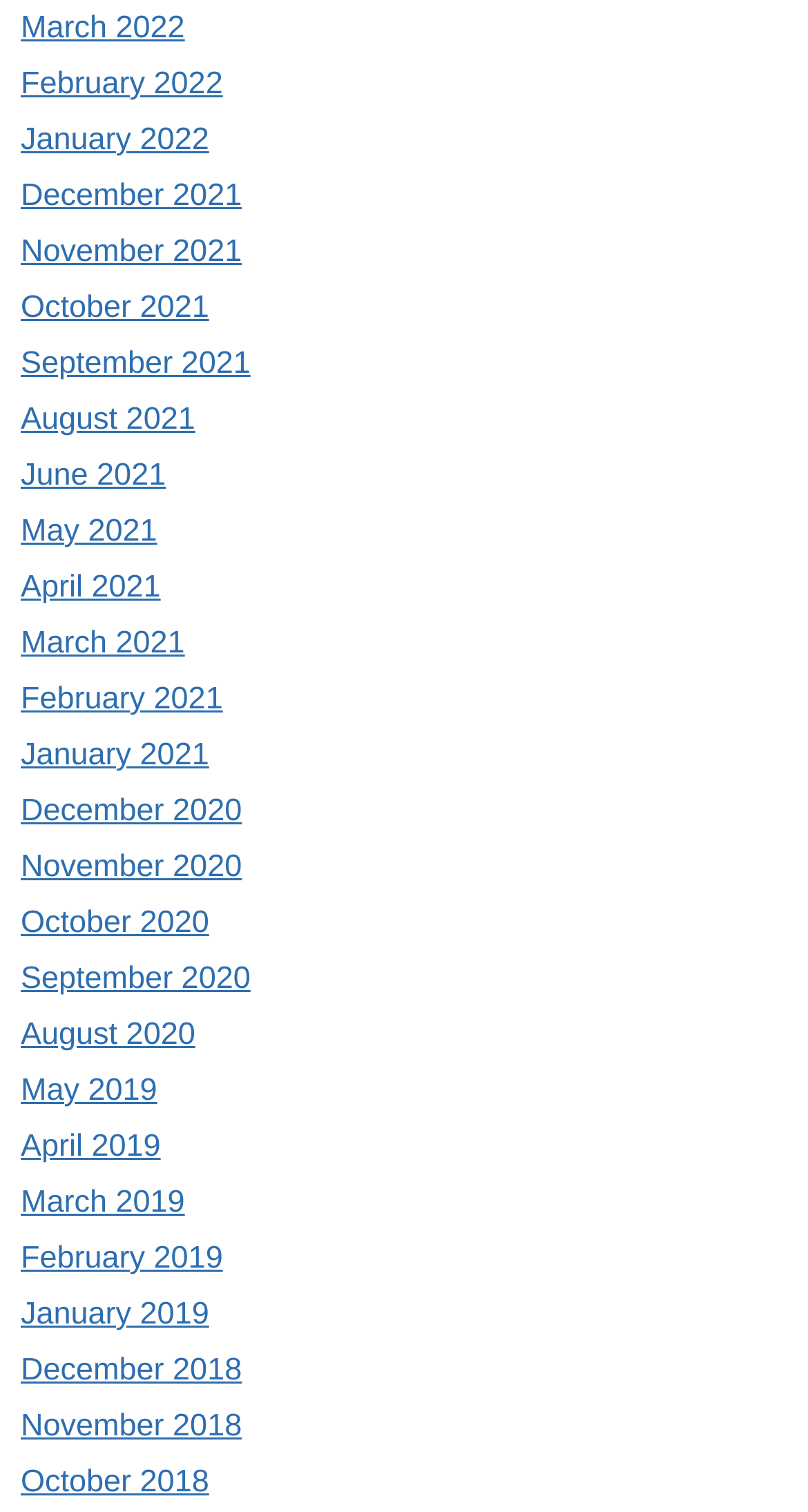Using the element description: "October 2020", determine the bounding box coordinates for the specified UI element. The coordinates should be four float numbers between 0 and 1, [left, top, right, bottom].

[0.026, 0.599, 0.259, 0.622]